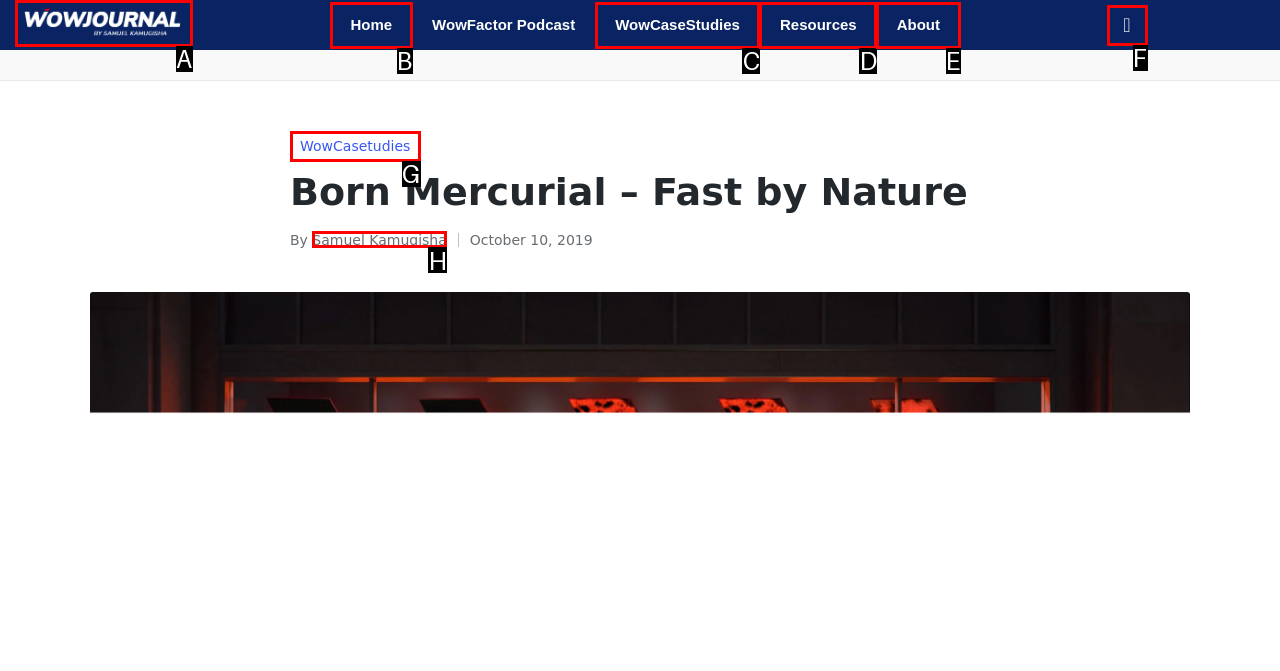Find the option that matches this description: About
Provide the corresponding letter directly.

E